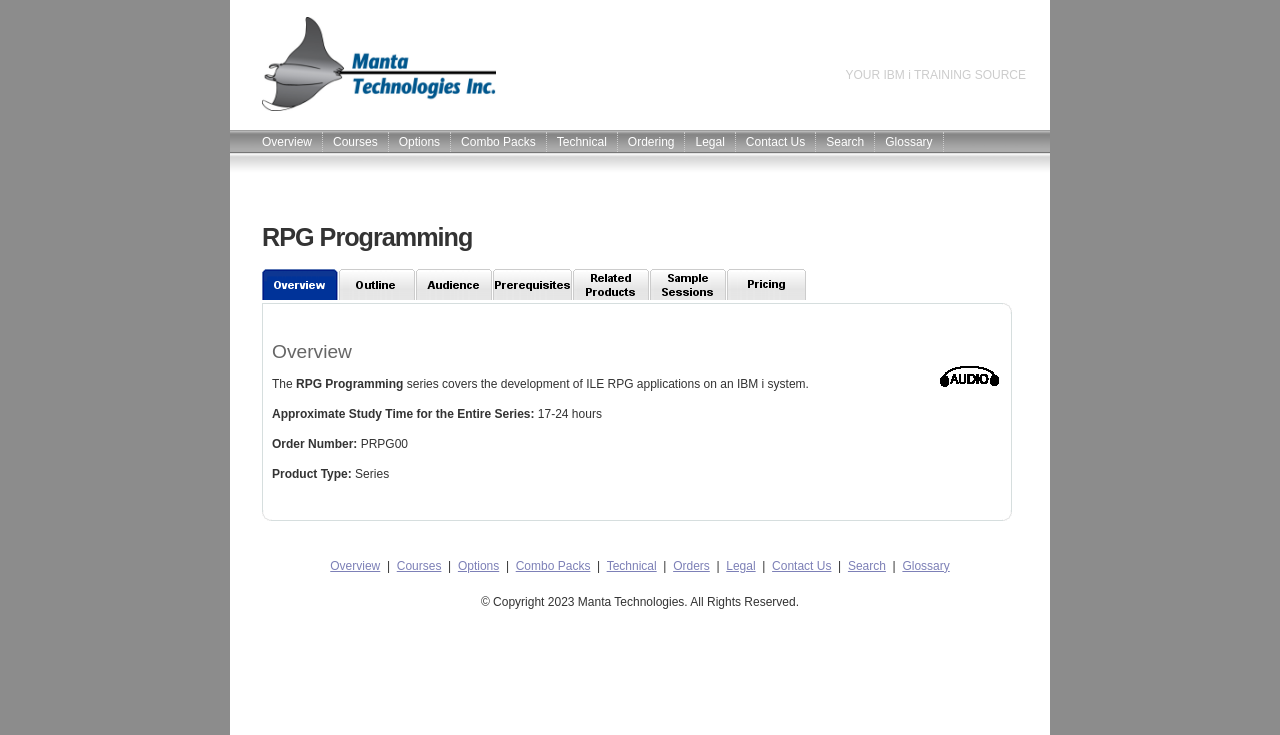Please find the bounding box coordinates of the element that must be clicked to perform the given instruction: "View course overview and duration". The coordinates should be four float numbers from 0 to 1, i.e., [left, top, right, bottom].

[0.205, 0.366, 0.265, 0.412]